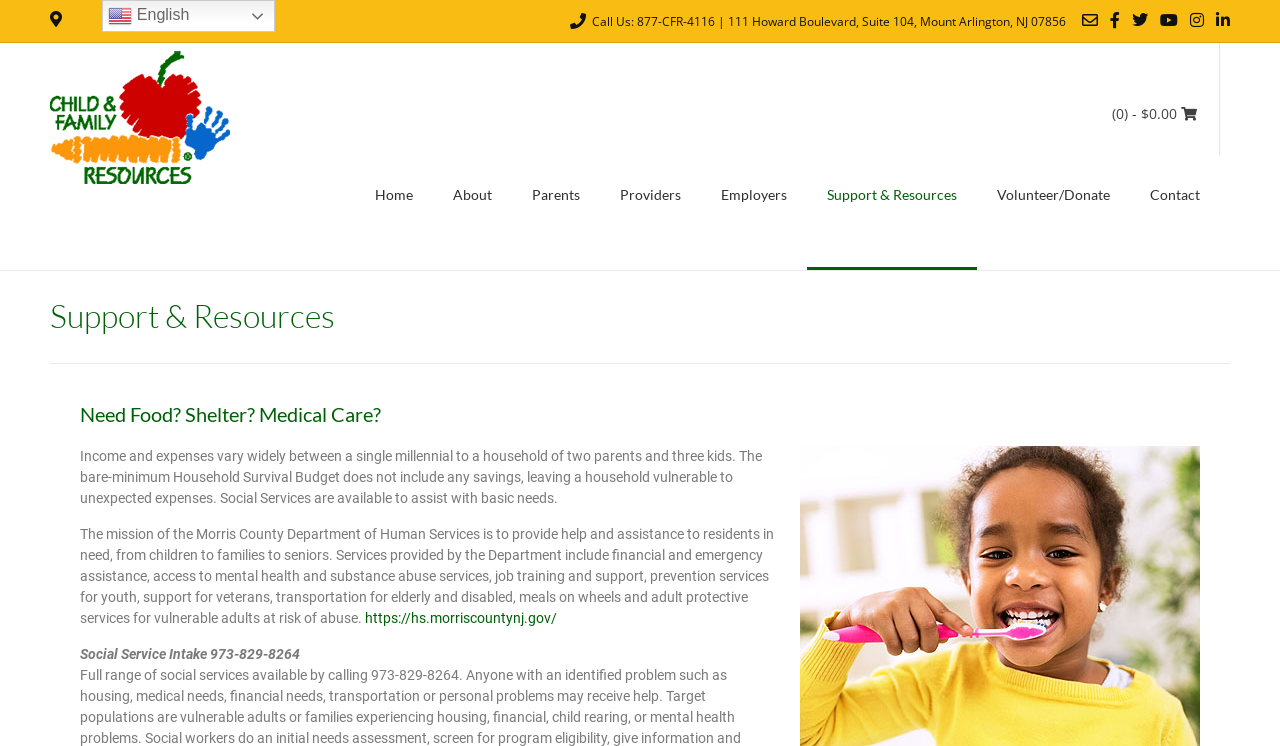Please look at the image and answer the question with a detailed explanation: What services are provided by the Morris County Department of Human Services?

The services provided by the Morris County Department of Human Services can be found in the static text element that describes the department's mission. The services include financial and emergency assistance, access to mental health and substance abuse services, job training and support, prevention services for youth, support for veterans, transportation for elderly and disabled, meals on wheels, and adult protective services for vulnerable adults at risk of abuse.